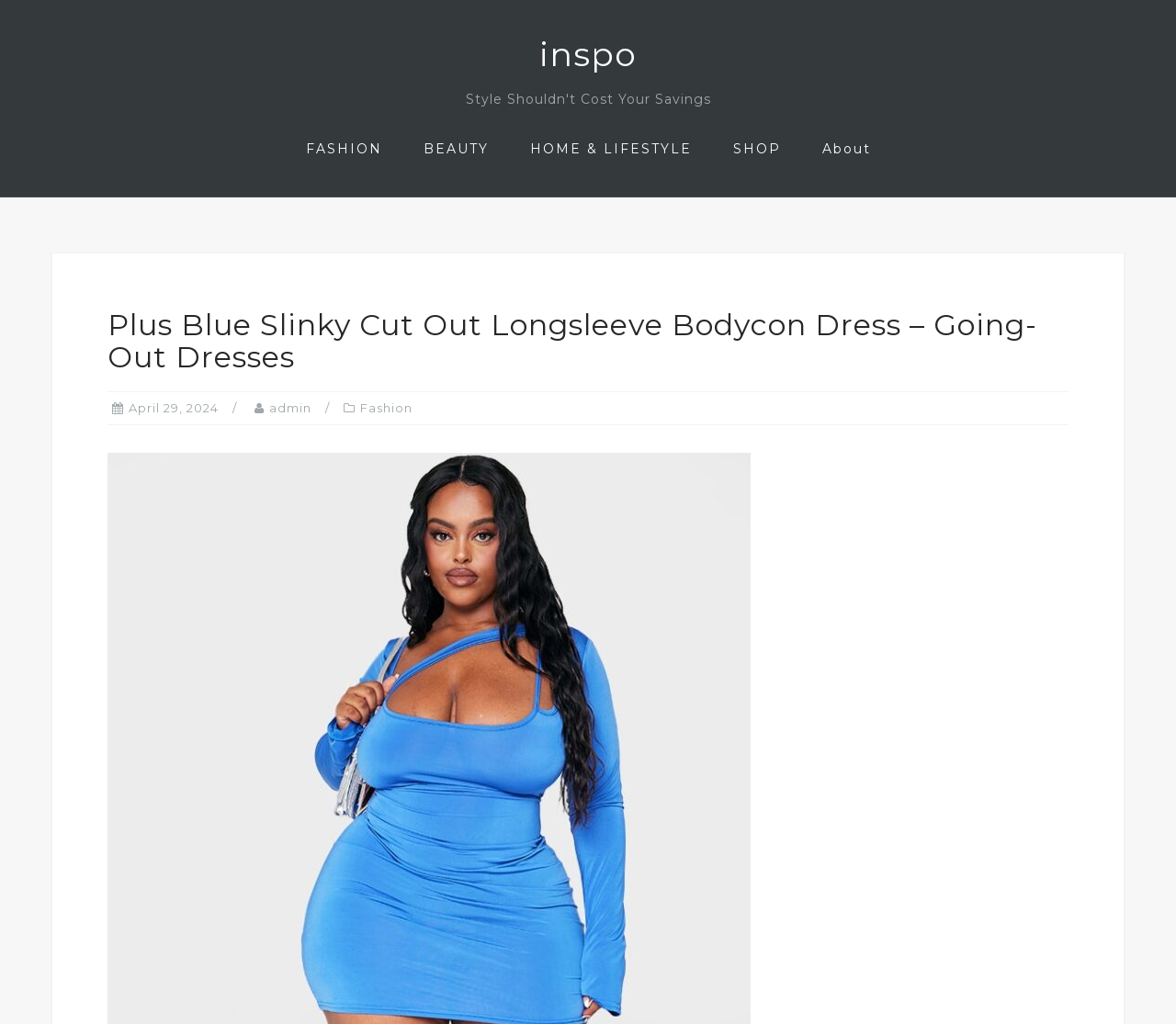Determine the bounding box coordinates of the clickable region to execute the instruction: "check the date of the post". The coordinates should be four float numbers between 0 and 1, denoted as [left, top, right, bottom].

[0.109, 0.391, 0.186, 0.406]